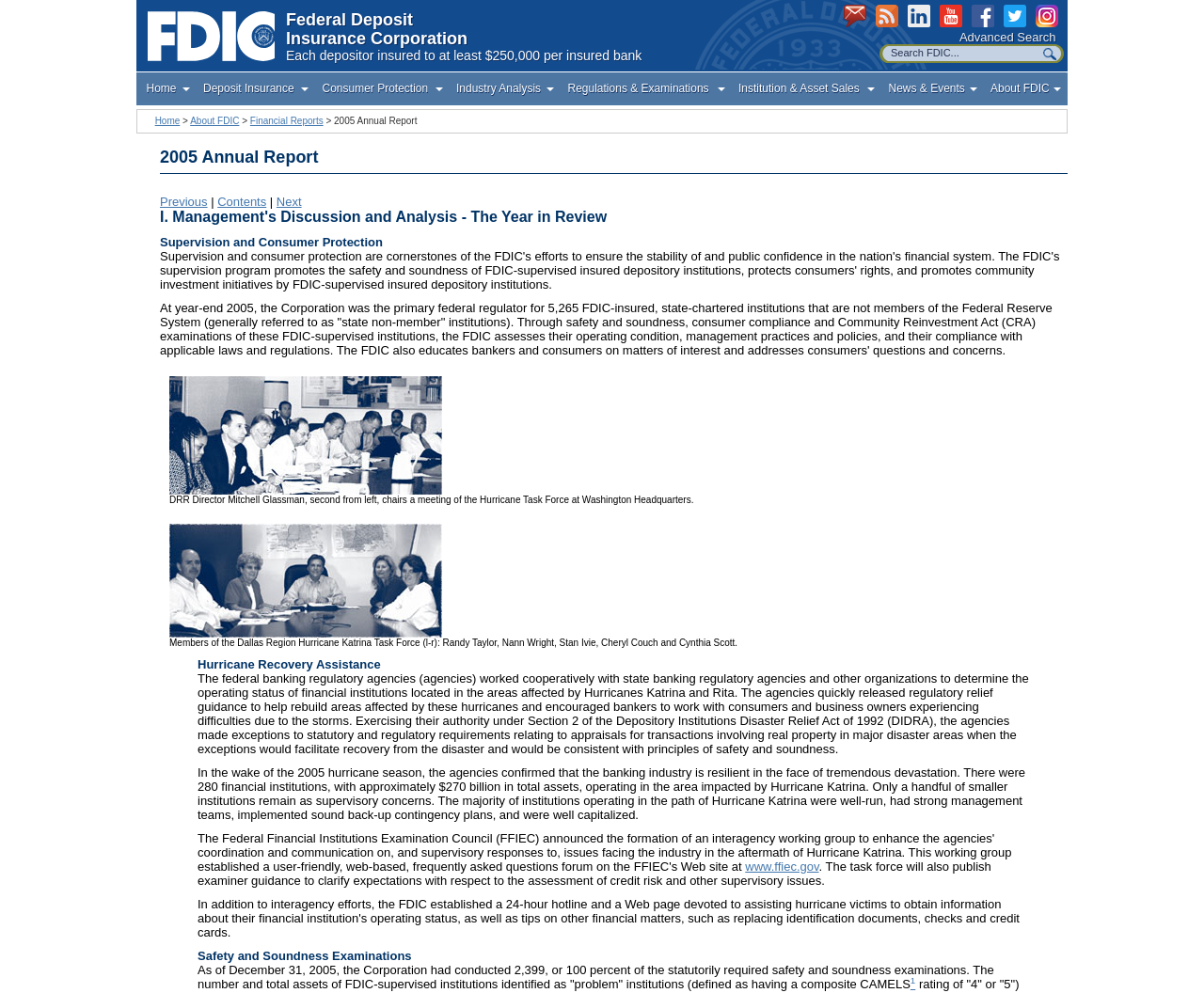Locate the bounding box coordinates of the clickable part needed for the task: "View posts tagged with Ai".

None